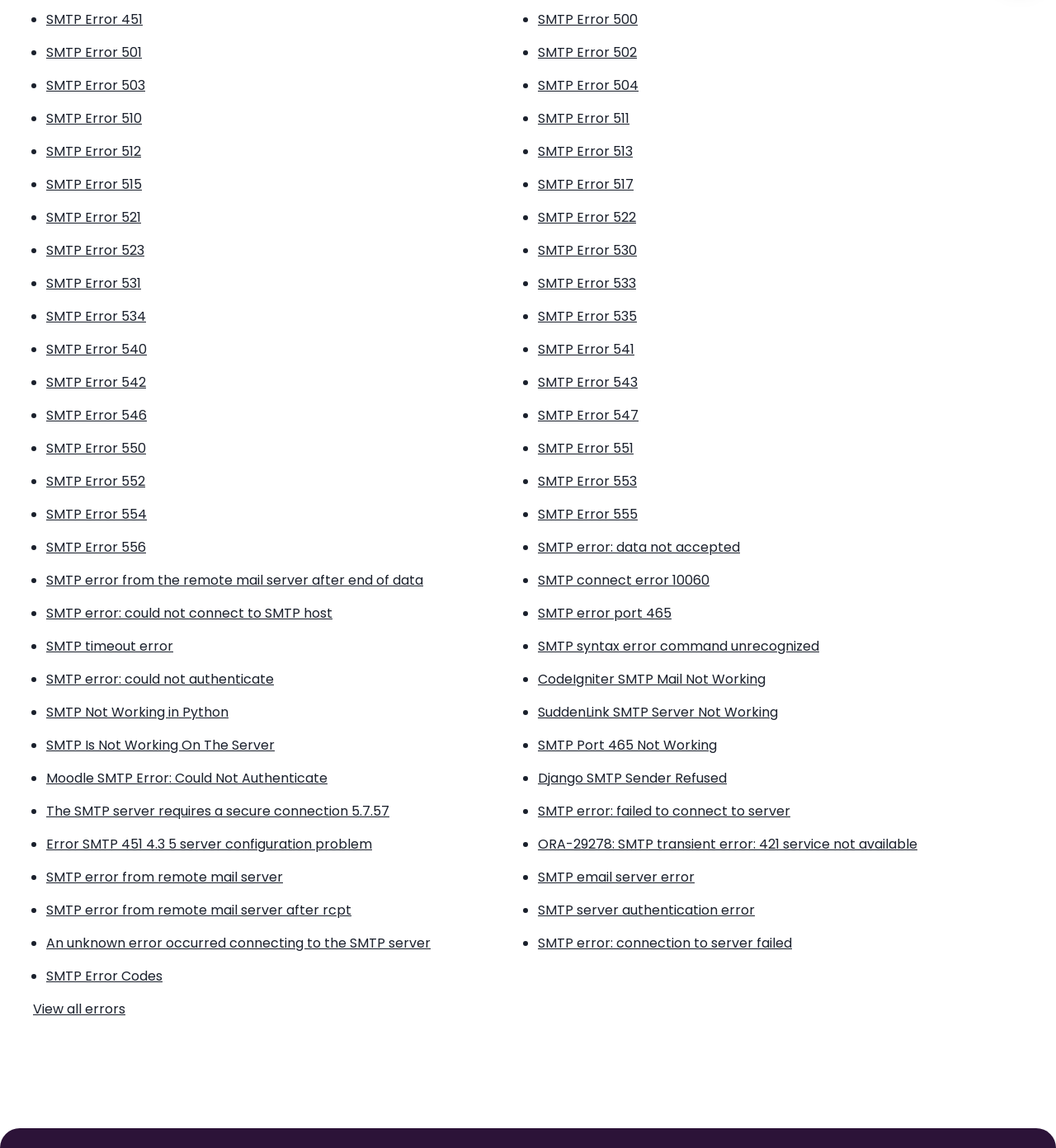Determine the bounding box coordinates (top-left x, top-left y, bottom-right x, bottom-right y) of the UI element described in the following text: SMTP Error 521

[0.044, 0.175, 0.503, 0.198]